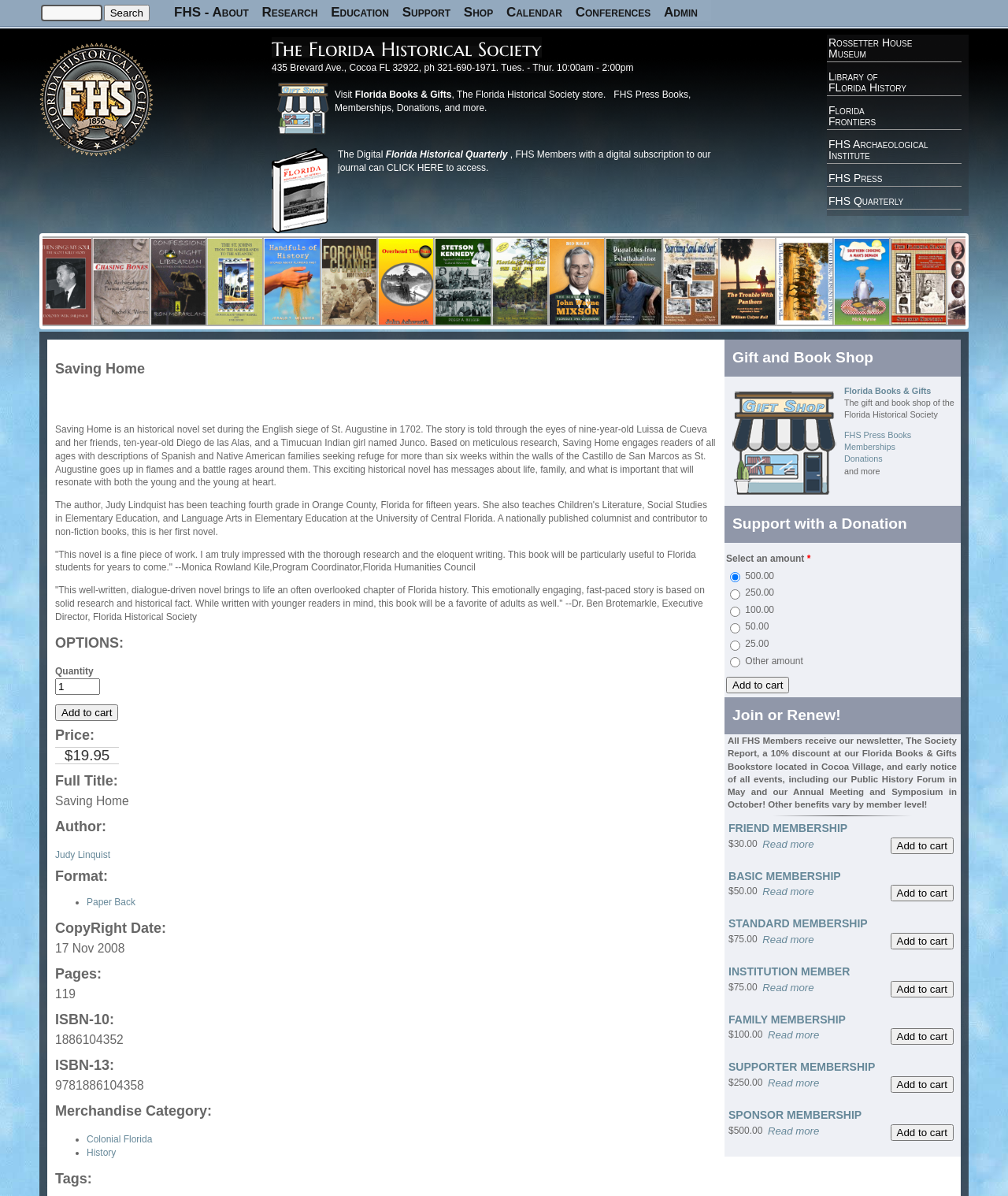Identify the first-level heading on the webpage and generate its text content.

Florida Historical Society